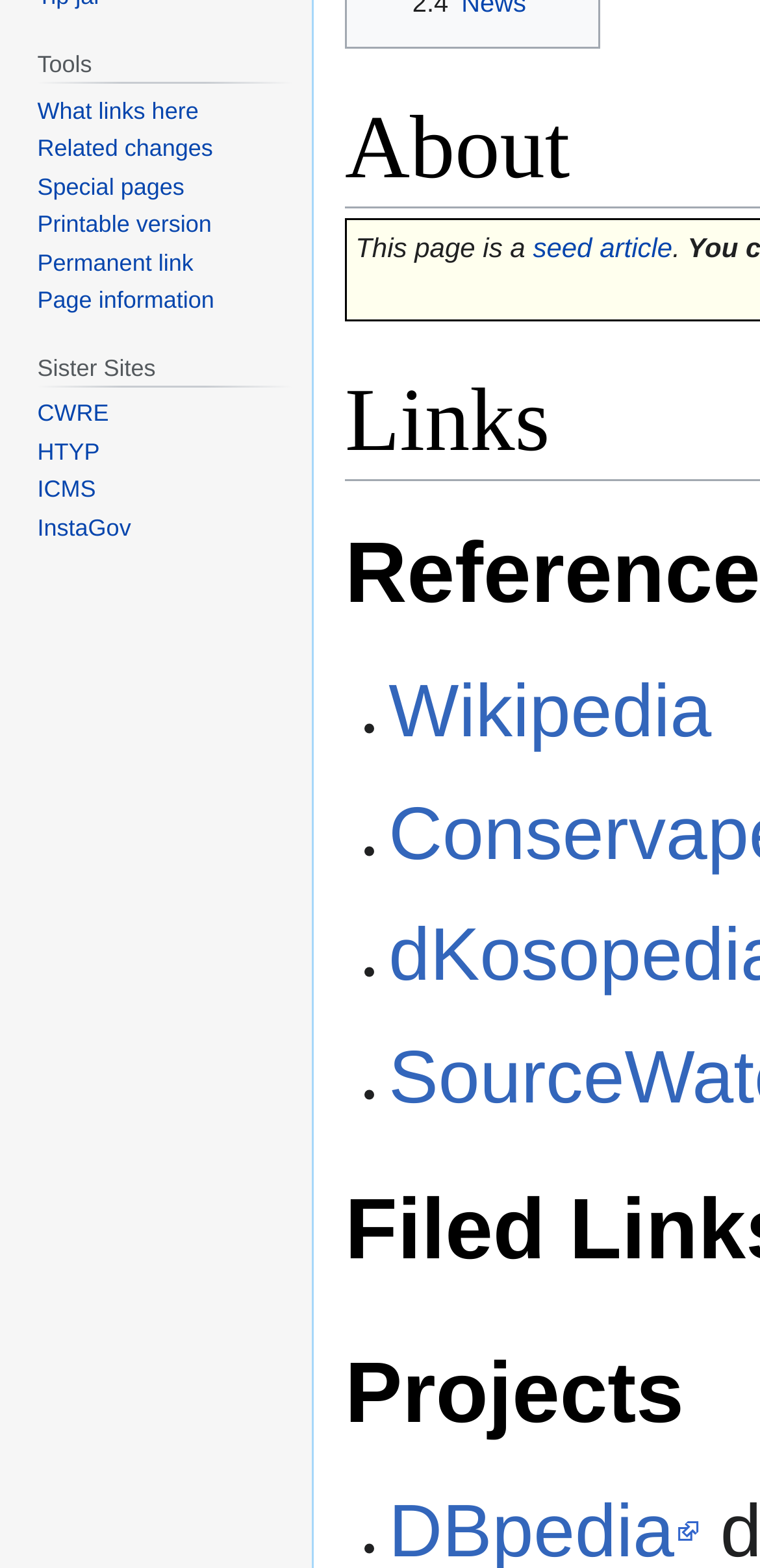Given the description of the UI element: "InstaGov", predict the bounding box coordinates in the form of [left, top, right, bottom], with each value being a float between 0 and 1.

[0.049, 0.328, 0.172, 0.345]